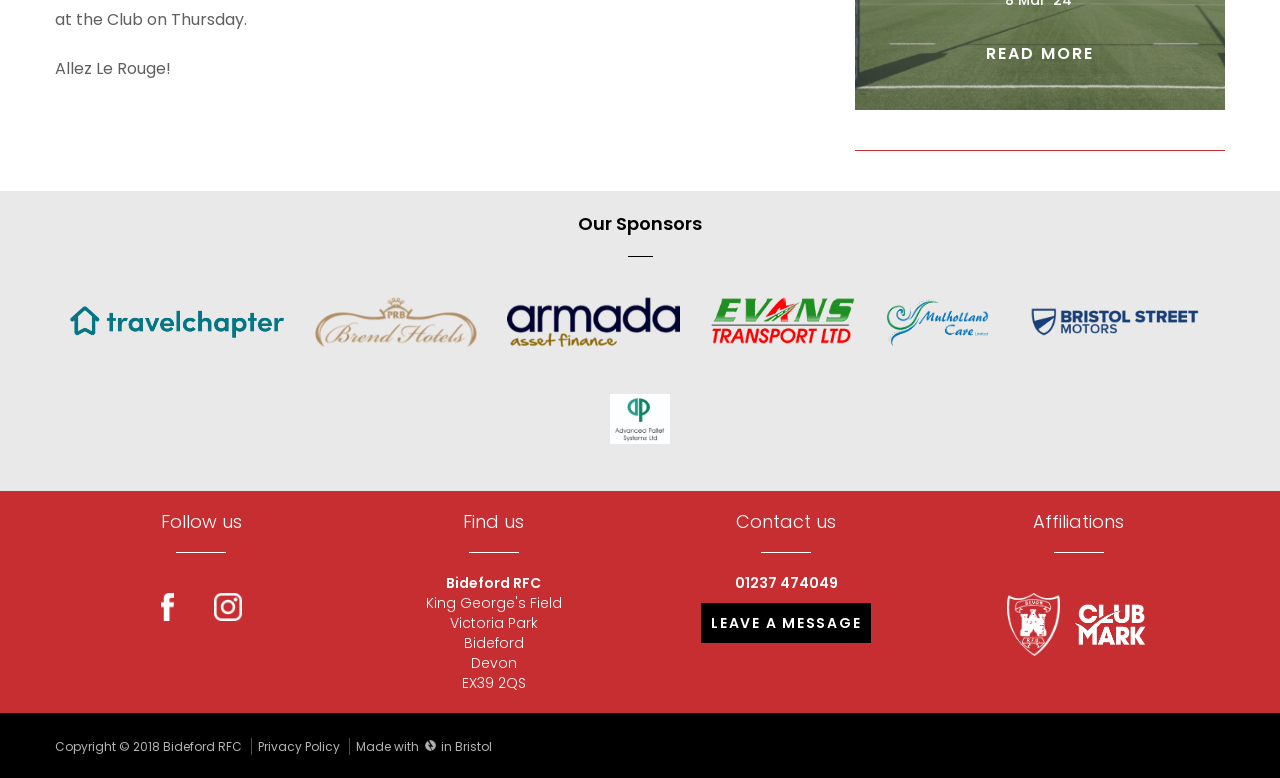Determine the bounding box coordinates of the UI element that matches the following description: "leave a message". The coordinates should be four float numbers between 0 and 1 in the format [left, top, right, bottom].

[0.5, 0.775, 0.729, 0.826]